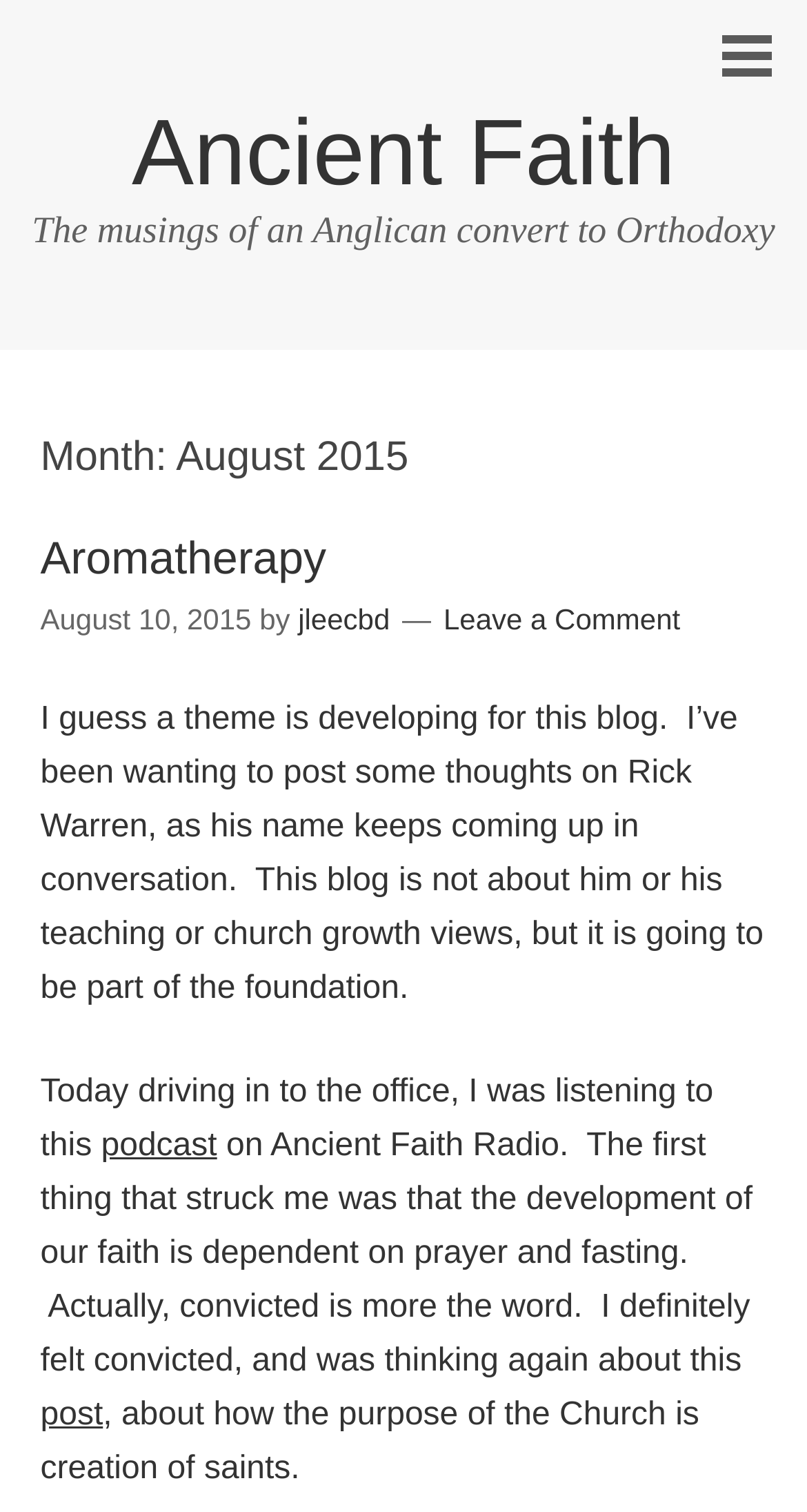What is the topic of the blog post? Based on the image, give a response in one word or a short phrase.

Aromatherapy